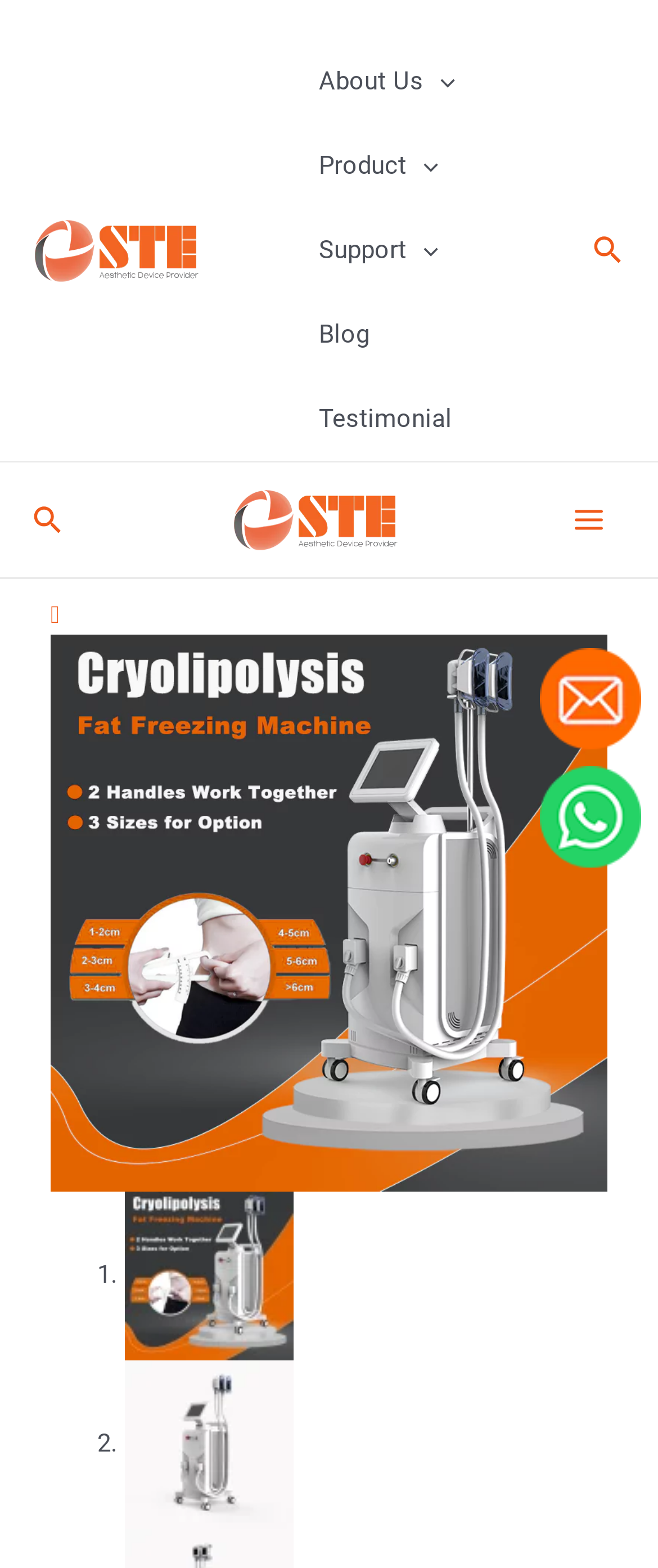Kindly provide the bounding box coordinates of the section you need to click on to fulfill the given instruction: "Go to CRYO page".

[0.077, 0.572, 0.923, 0.591]